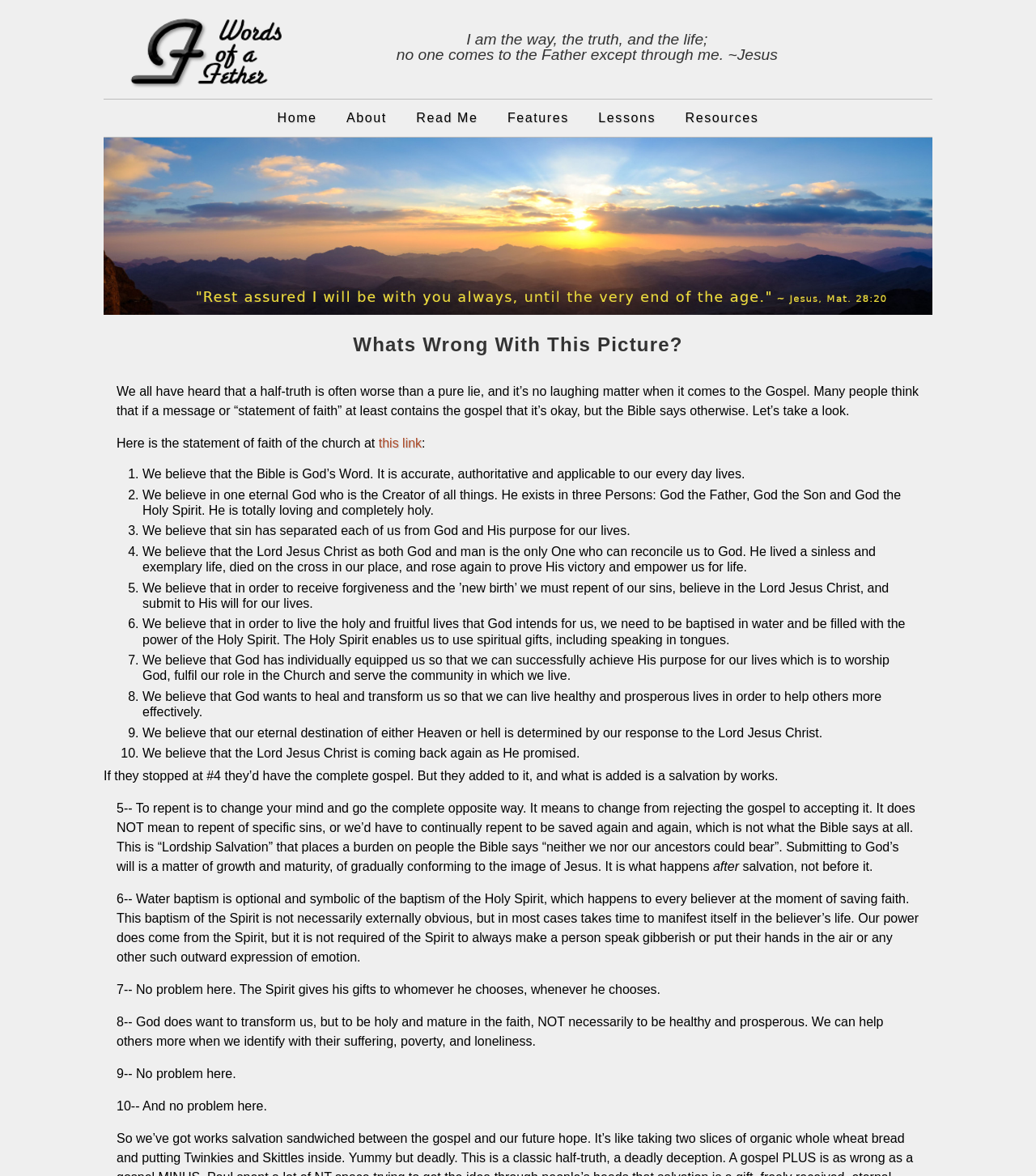Elaborate on the different components and information displayed on the webpage.

This webpage is a Christian-themed website that discusses biblical theology and critiques certain Christian beliefs. At the top of the page, there is a logo image and a heading that quotes Jesus. Below this, there is a navigation menu with links to different sections of the website, including "Home", "About", "Read Me", "Features", "Lessons", and "Resources".

The main content of the page is divided into two sections. The first section has a heading that reads "What's Wrong With This Picture?" and discusses the concept of a "half-truth" being worse than a lie when it comes to the Gospel. The text explains that many people think that if a message or statement of faith contains some truth, it's okay, but the Bible says otherwise.

The second section is a list of 10 statements of faith, each with a corresponding explanation. The statements cover various Christian beliefs, such as the accuracy of the Bible, the nature of God, the role of Jesus Christ, and the importance of repentance and baptism. However, the explanations also critique certain Christian beliefs, such as the idea of "Lordship Salvation" and the notion that water baptism is necessary for salvation.

Throughout the page, there are several images, including a site banner and a logo. The text is organized in a clear and readable format, with headings and paragraphs that make it easy to follow. Overall, the webpage appears to be a thoughtful and in-depth discussion of Christian theology and its implications.